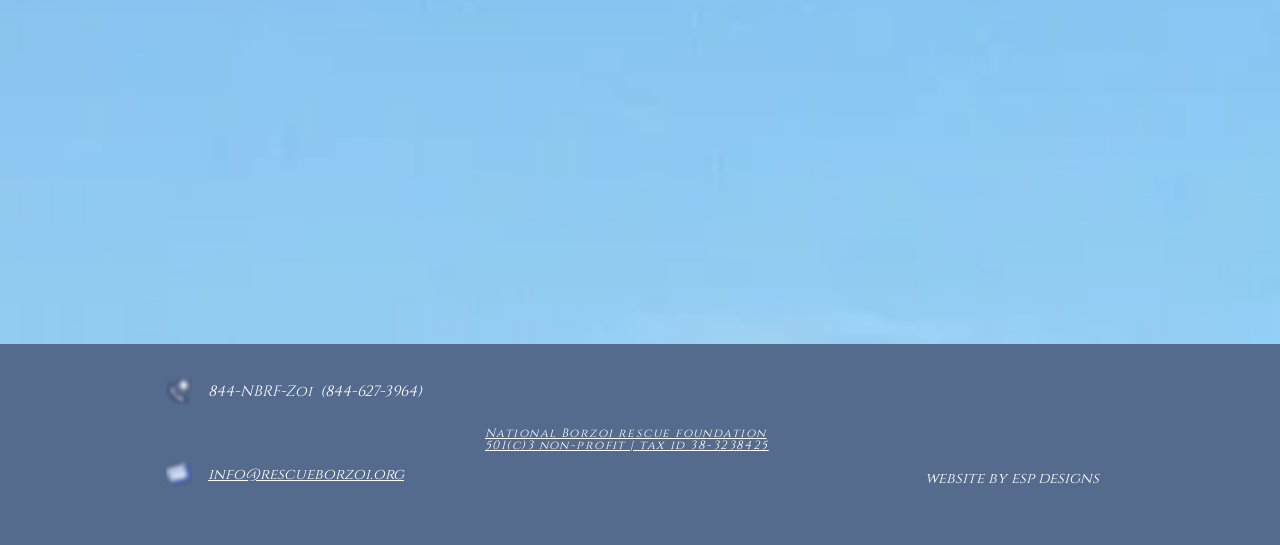What is the email address on the webpage?
Look at the screenshot and respond with one word or a short phrase.

info@rescueborzoi.org